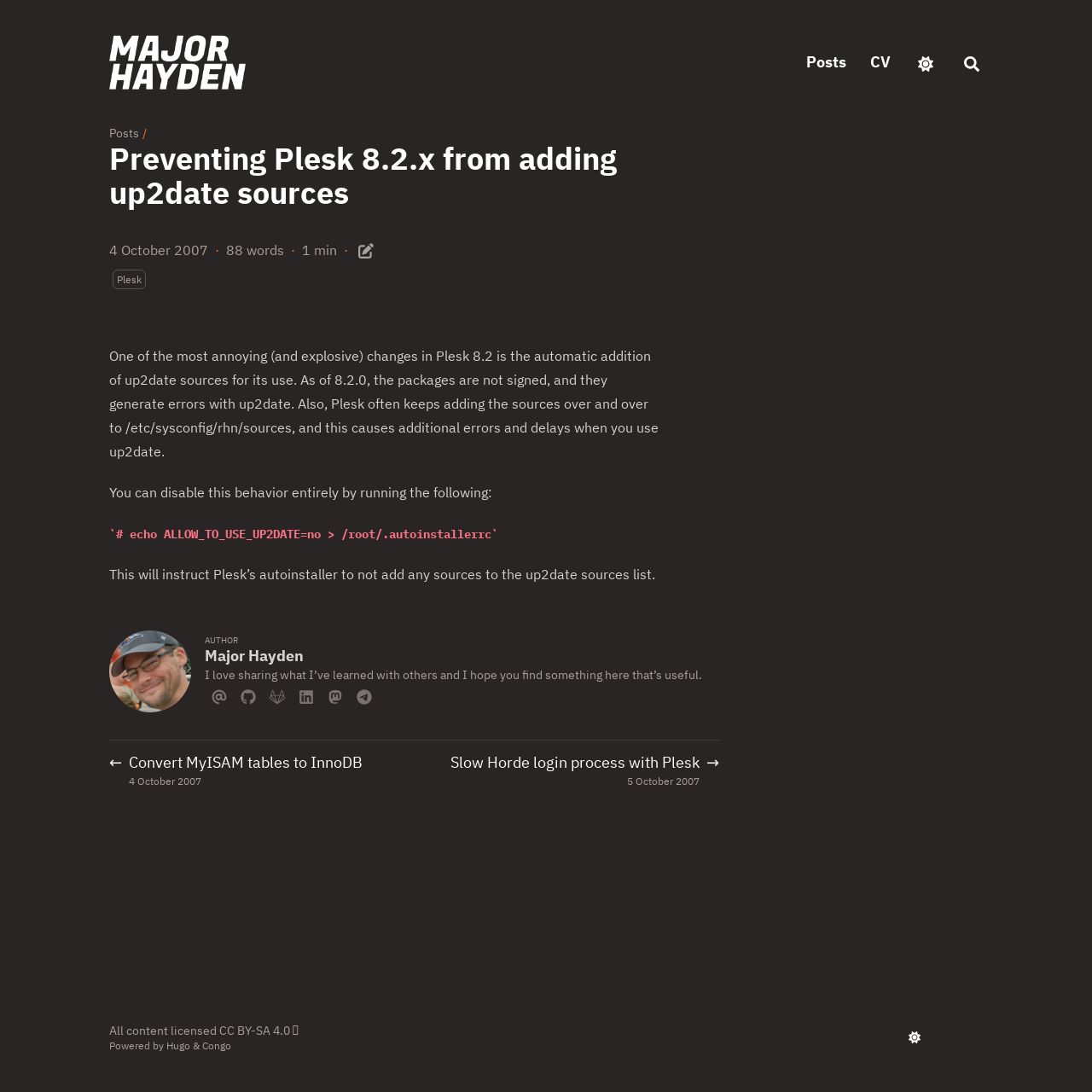Provide the bounding box coordinates of the area you need to click to execute the following instruction: "Search".

[0.88, 0.046, 0.9, 0.068]